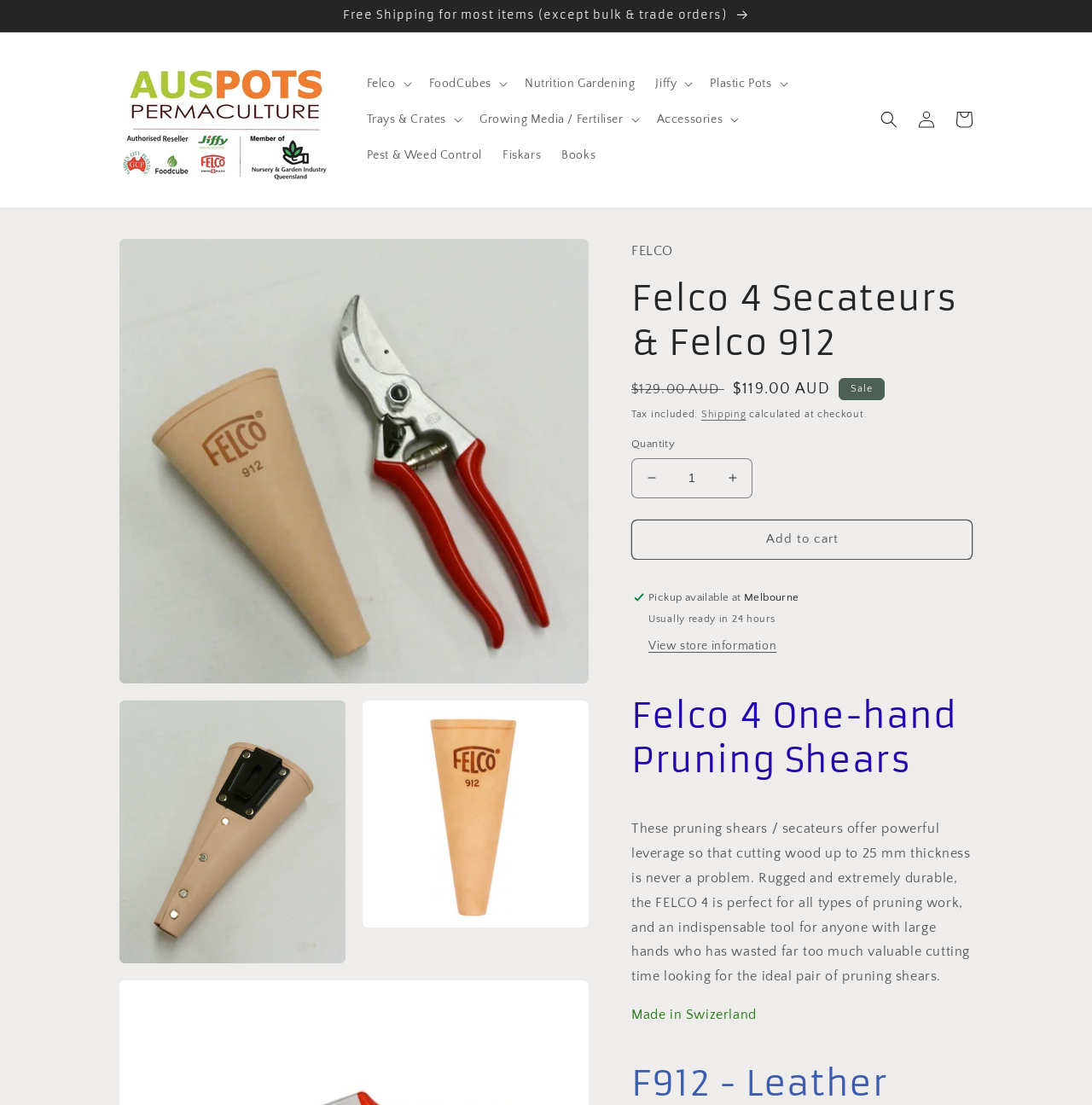Identify the bounding box of the UI element described as follows: "Log in". Provide the coordinates as four float numbers in the range of 0 to 1 [left, top, right, bottom].

[0.831, 0.091, 0.866, 0.125]